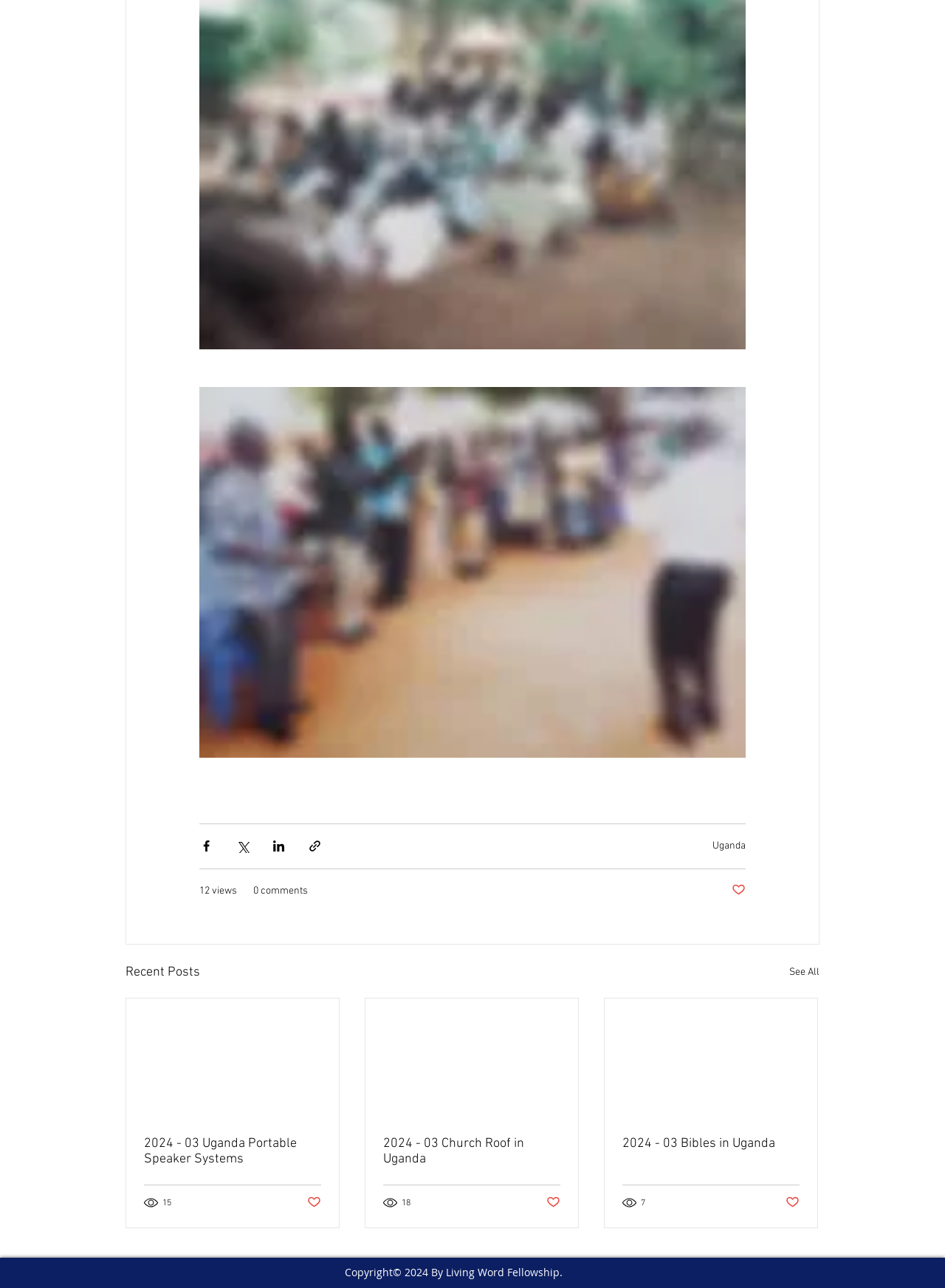Give a one-word or short phrase answer to this question: 
What is the format of the post titles?

Year - Month Title